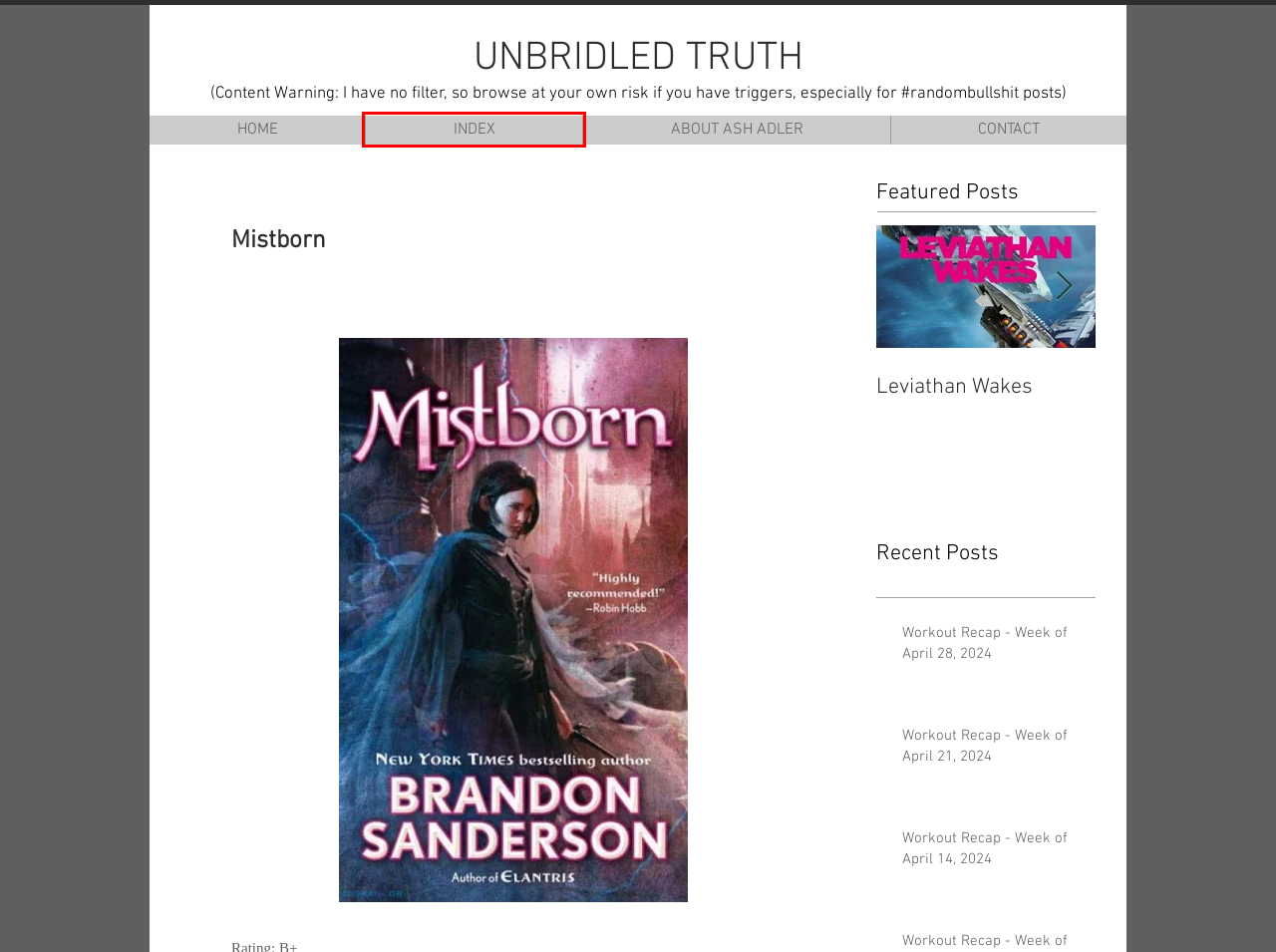With the provided webpage screenshot containing a red bounding box around a UI element, determine which description best matches the new webpage that appears after clicking the selected element. The choices are:
A. Blog | unbridledtruth
B. Workout Recap - Week of April 28, 2024
C. Workout Recap - Week of April 21, 2024
D. Workout Recap - Week of April 14, 2024
E. Leviathan Wakes
F. CONTACT | unbridledtruth
G. About Ash Adler | Unbridledtruth
H. INDEX | unbridledtruth

H